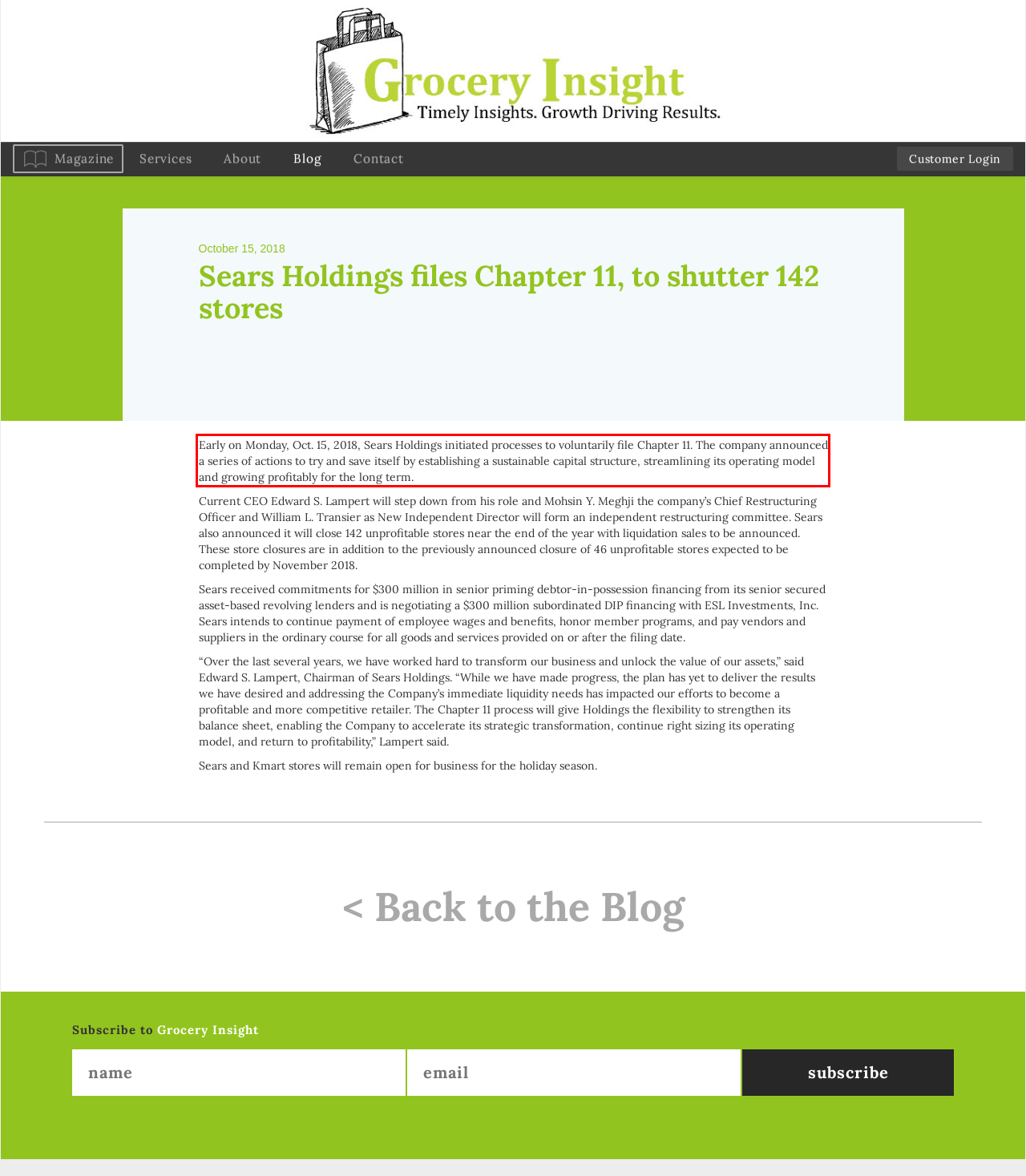You have a screenshot of a webpage where a UI element is enclosed in a red rectangle. Perform OCR to capture the text inside this red rectangle.

Early on Monday, Oct. 15, 2018, Sears Holdings initiated processes to voluntarily file Chapter 11. The company announced a series of actions to try and save itself by establishing a sustainable capital structure, streamlining its operating model and growing profitably for the long term.